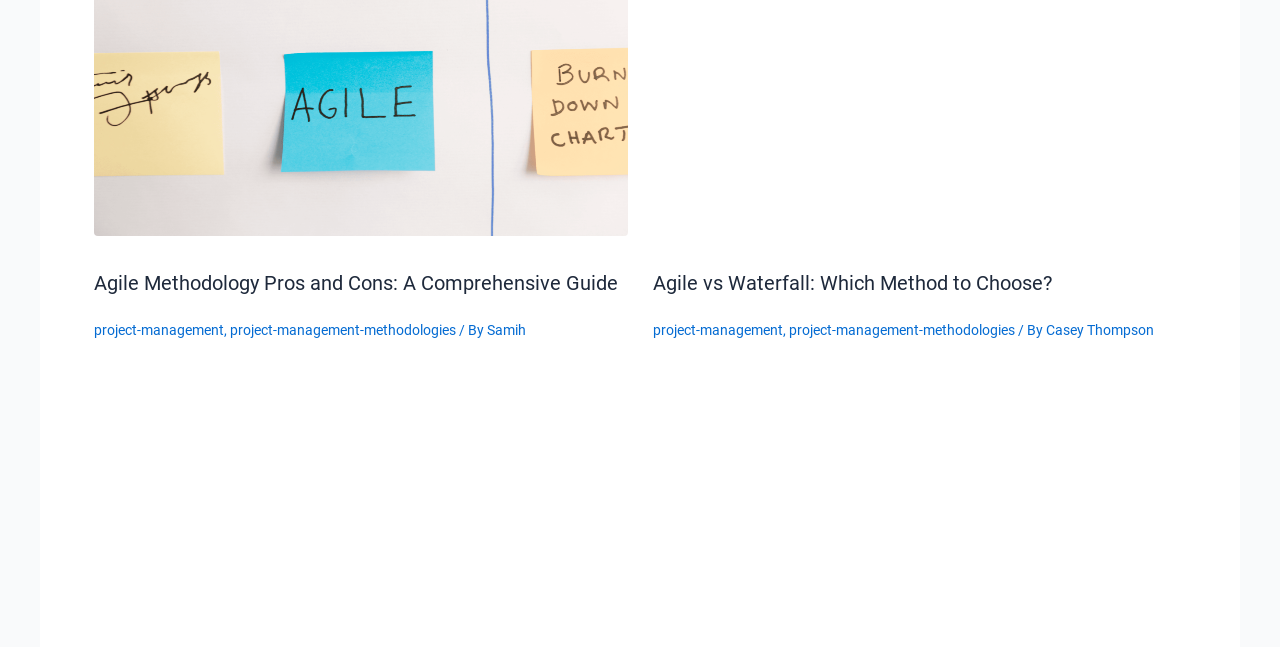Use a single word or phrase to answer this question: 
How many articles are on this webpage?

2